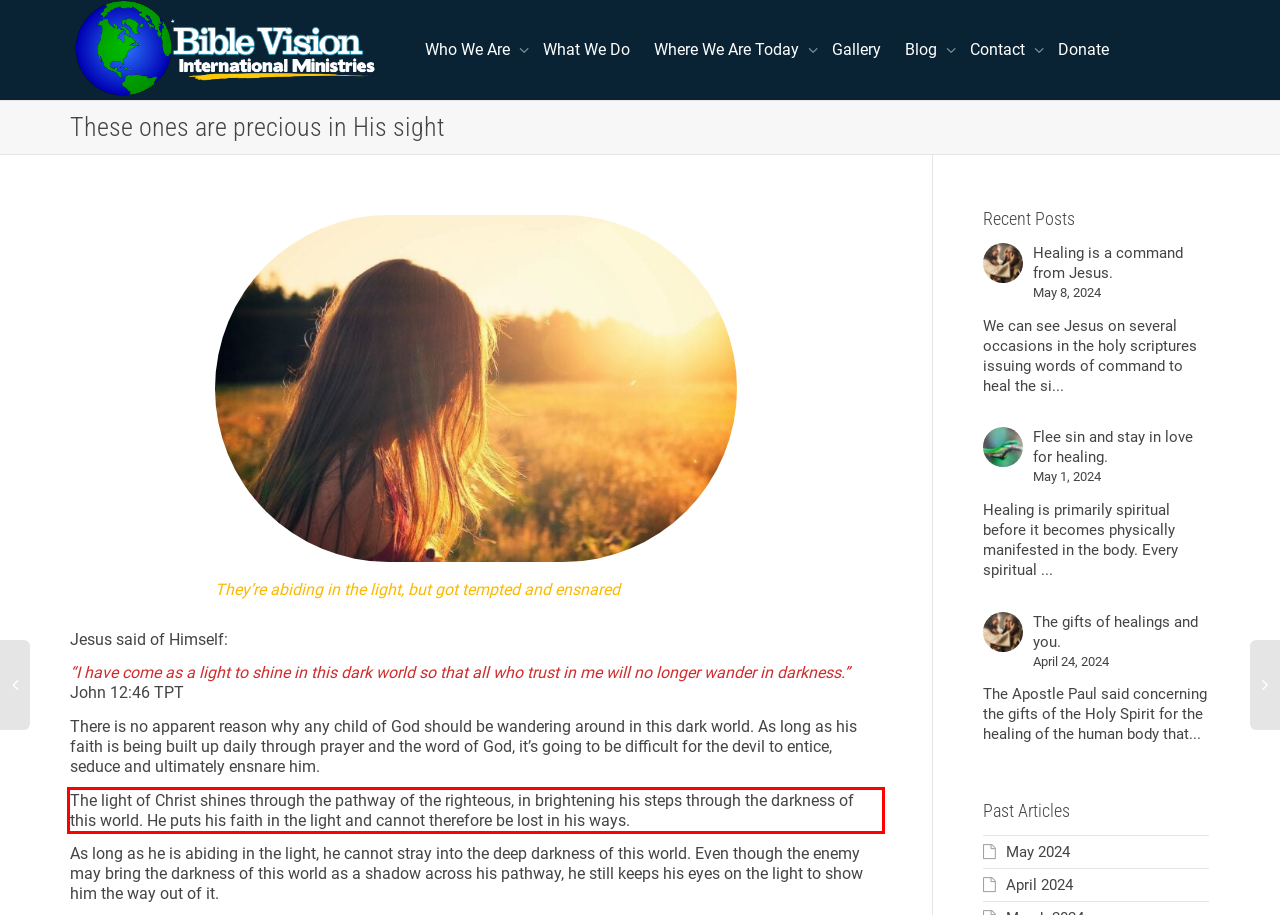Please analyze the screenshot of a webpage and extract the text content within the red bounding box using OCR.

The light of Christ shines through the pathway of the righteous, in brightening his steps through the darkness of this world. He puts his faith in the light and cannot therefore be lost in his ways.